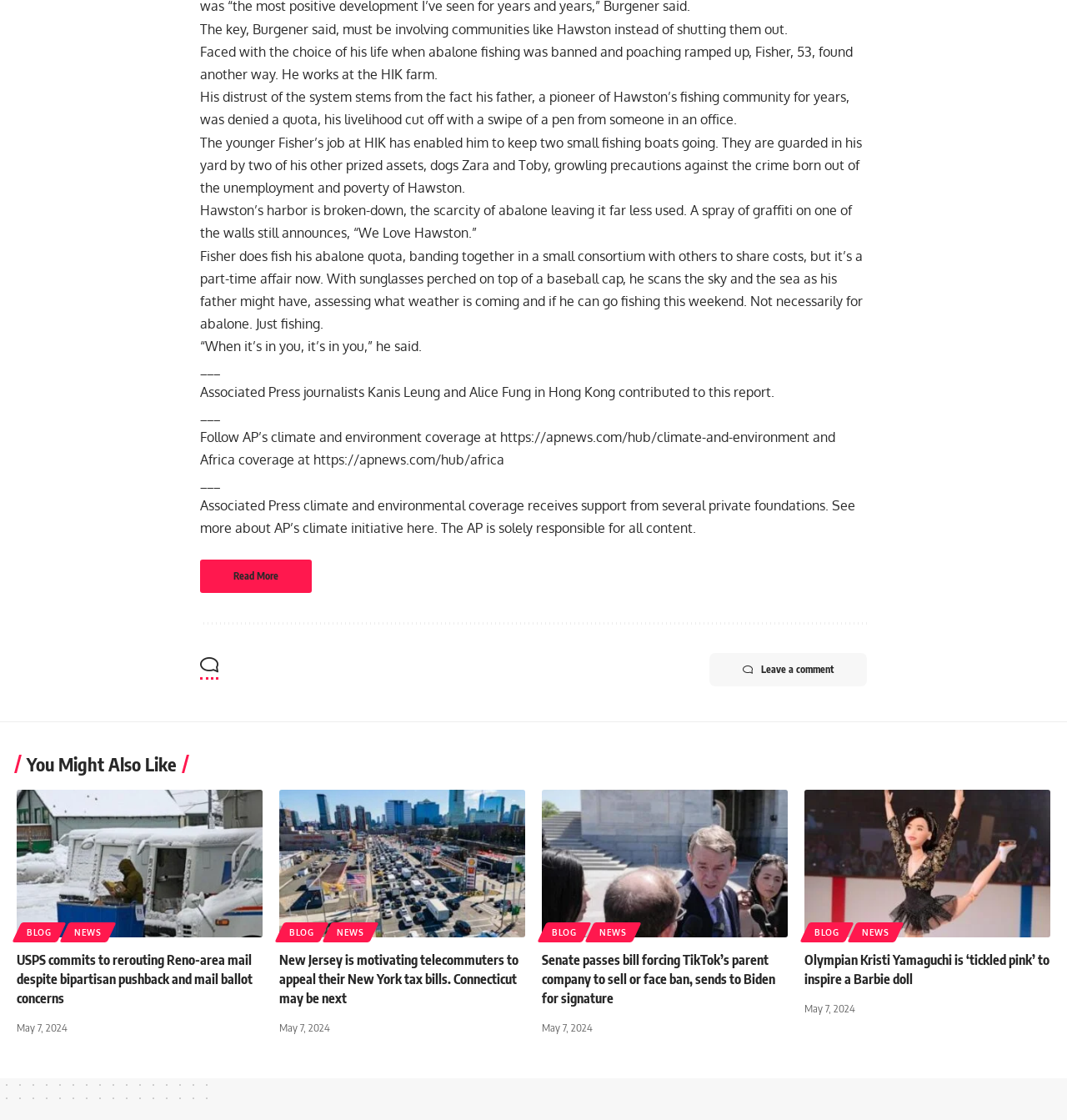What is the date of the articles on this webpage?
Based on the visual information, provide a detailed and comprehensive answer.

I found the date 'May 7, 2024' associated with each article on the webpage, indicating that all articles were published on this date.